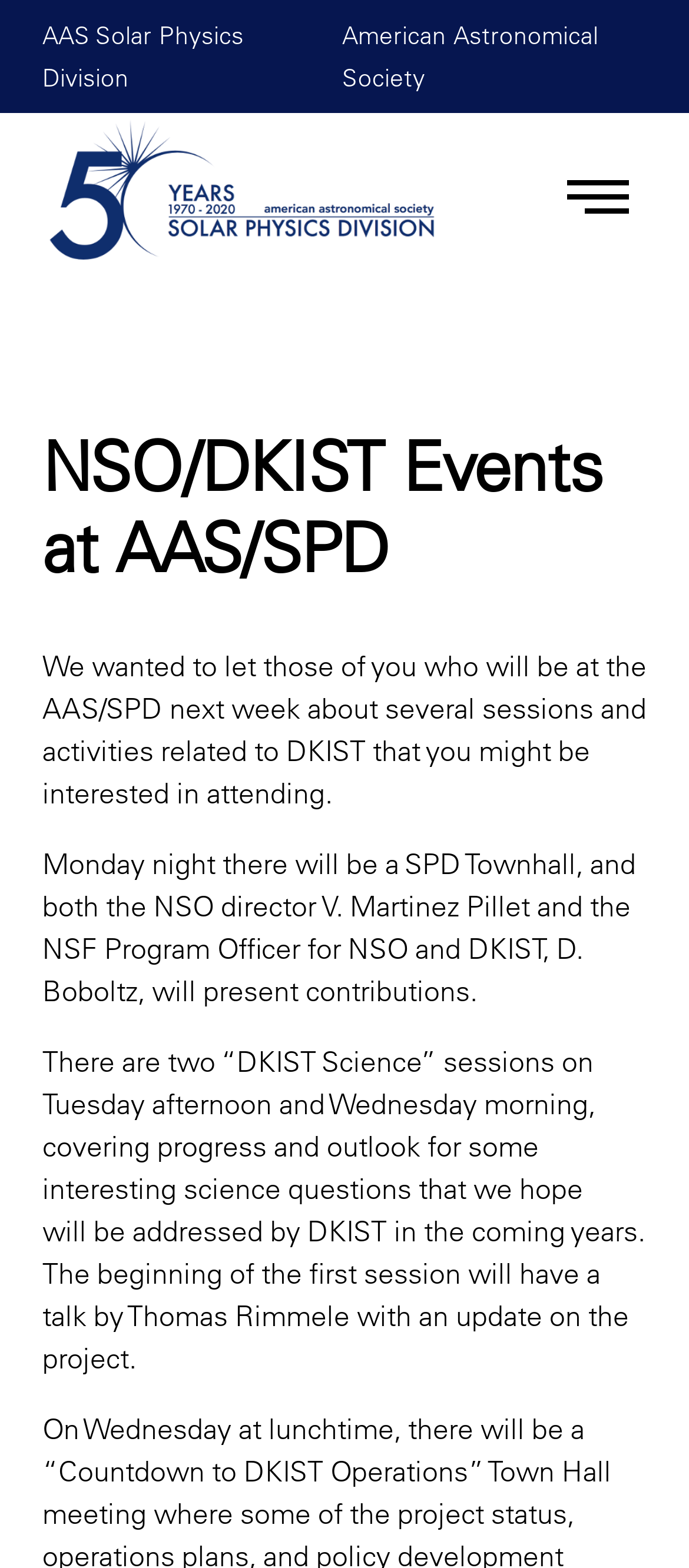Give a detailed account of the webpage's layout and content.

The webpage appears to be an event page for the AAS/SPD conference, specifically highlighting events related to DKIST. At the top left of the page, there is a link to the "AAS Solar Physics Division" and an image with the same name. Below the image, there is a header section with a heading that reads "NSO/DKIST Events at AAS/SPD". 

To the right of the header, there are two links: "AAS Solar Physics Division" and "American Astronomical Society". The main content of the page is divided into three paragraphs. The first paragraph informs readers about the purpose of the page, which is to notify those attending the AAS/SPD conference about DKIST-related events. 

The second paragraph mentions a SPD Townhall event on Monday night, where the NSO director and the NSF Program Officer for NSO and DKIST will present. The third paragraph describes two "DKIST Science" sessions on Tuesday afternoon and Wednesday morning, which will cover progress and outlook for various science questions that DKIST aims to address in the coming years. The first session will begin with a talk by Thomas Rimmele, providing an update on the project.